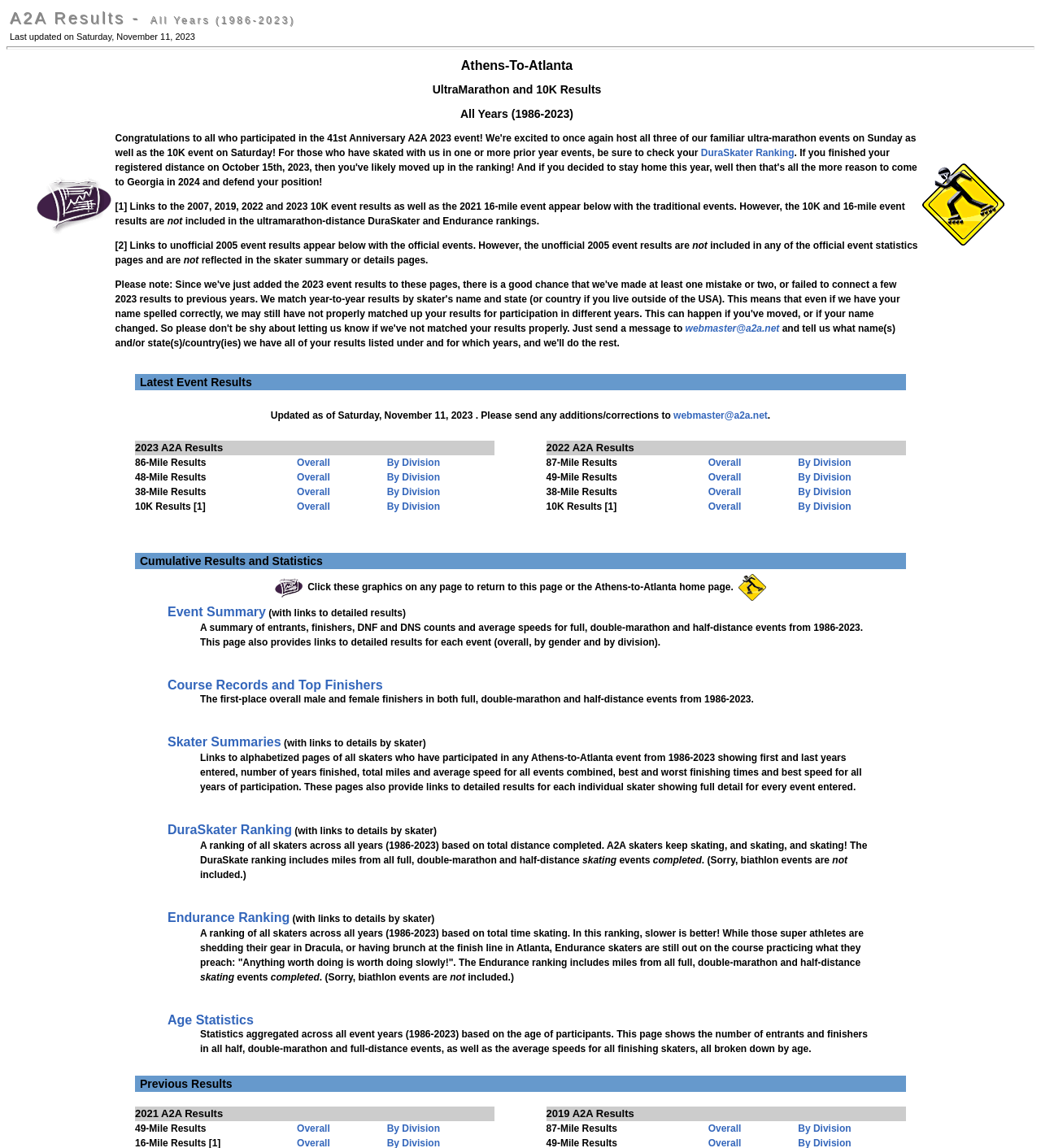Could you locate the bounding box coordinates for the section that should be clicked to accomplish this task: "View 2023 A2A Results".

[0.13, 0.384, 0.475, 0.397]